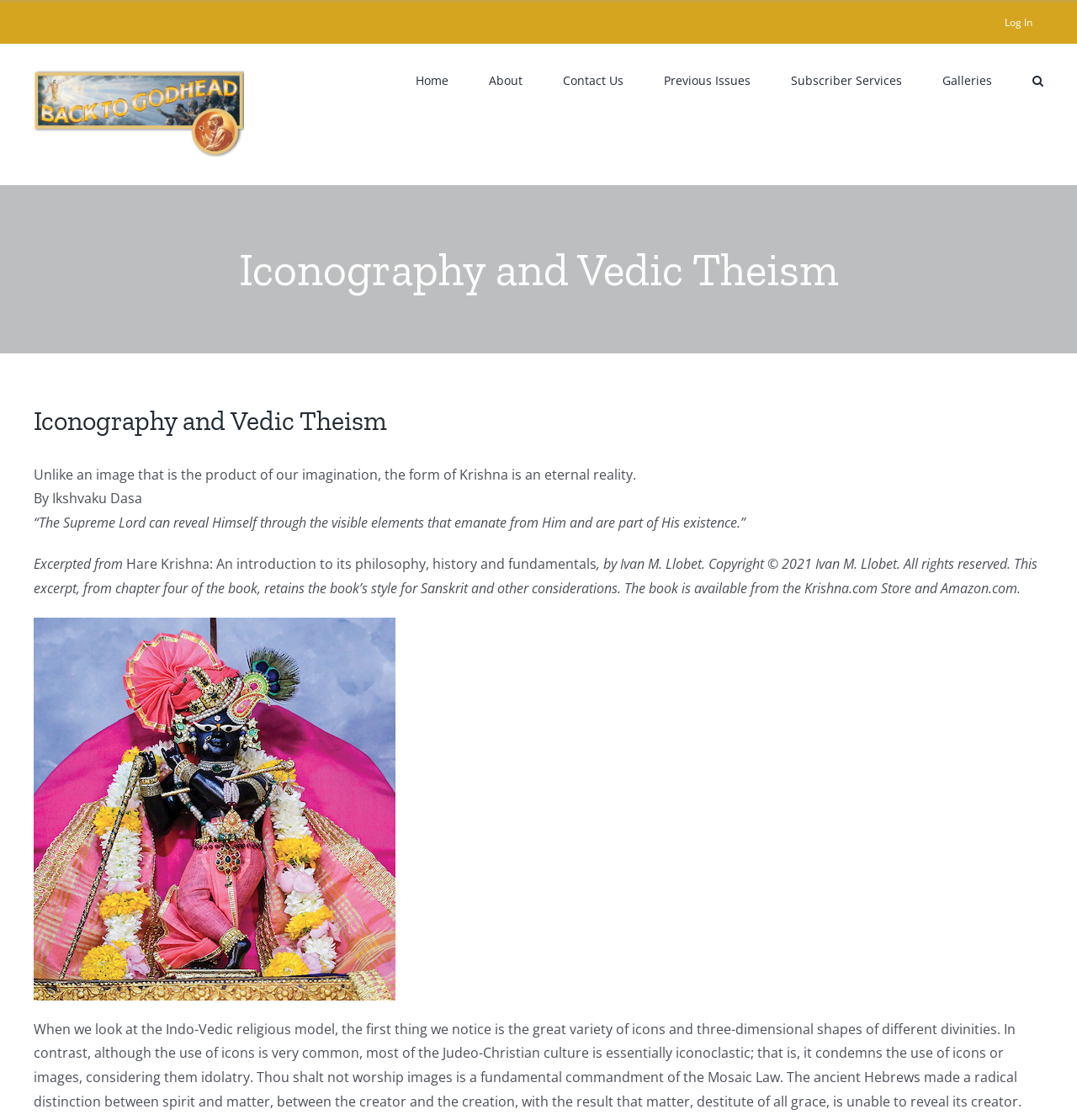Please locate the bounding box coordinates of the element's region that needs to be clicked to follow the instruction: "Click the 'Log In' link". The bounding box coordinates should be provided as four float numbers between 0 and 1, i.e., [left, top, right, bottom].

[0.923, 0.002, 0.969, 0.038]